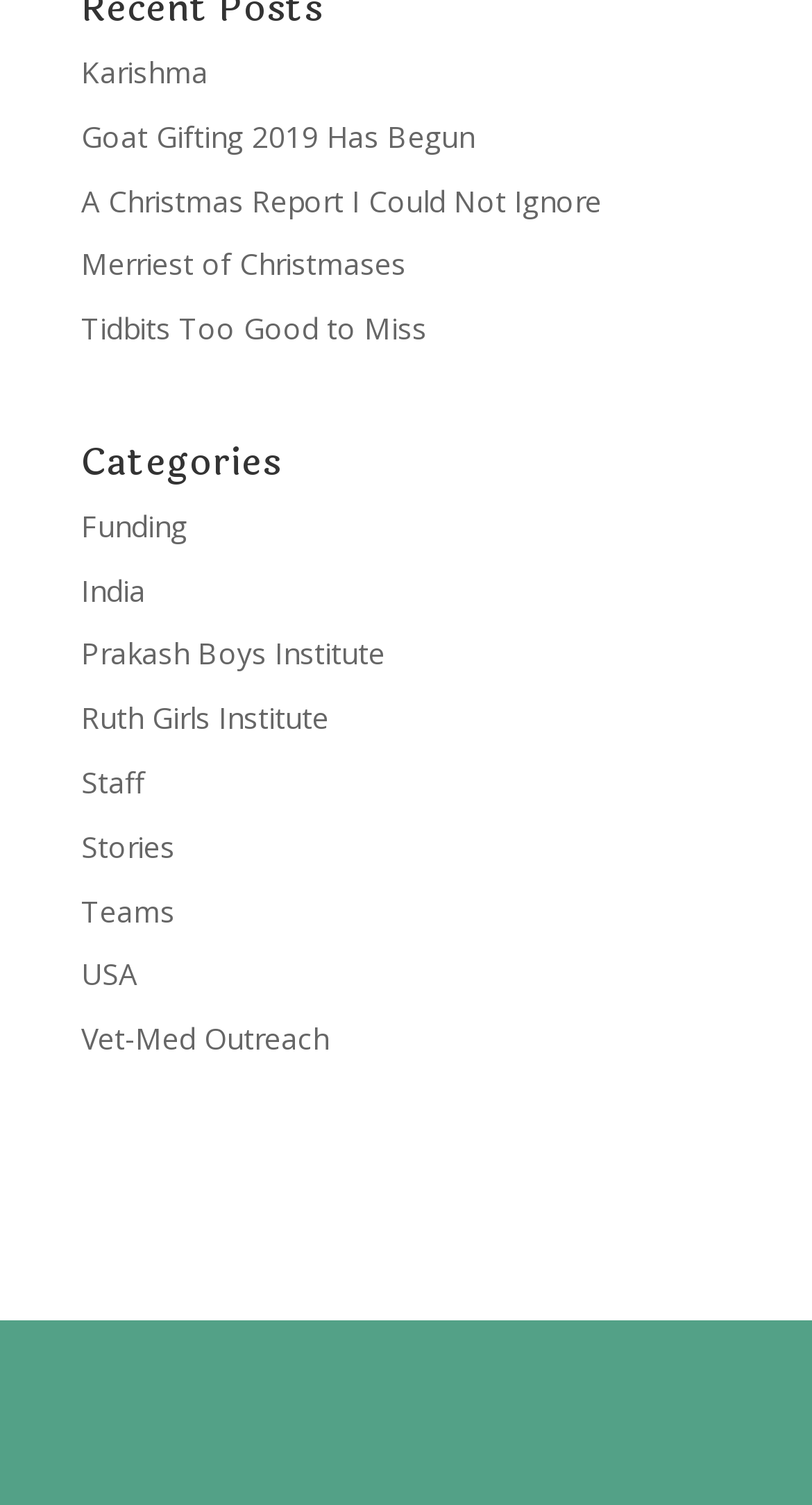What is the first link on the webpage?
Using the visual information, answer the question in a single word or phrase.

Karishma